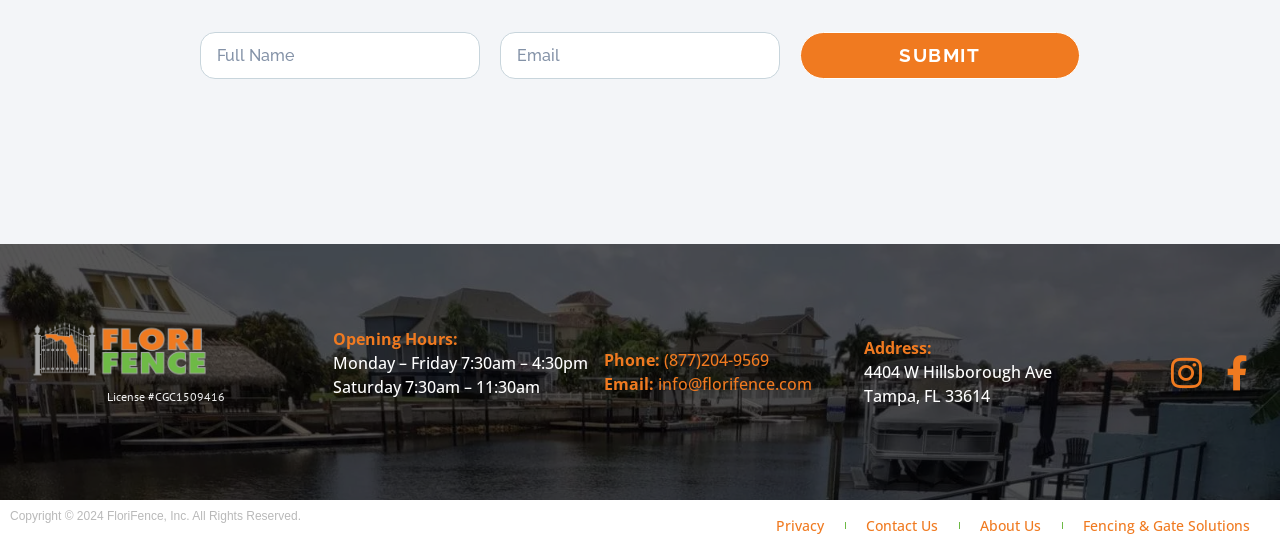Find the bounding box coordinates of the clickable element required to execute the following instruction: "Send an email". Provide the coordinates as four float numbers between 0 and 1, i.e., [left, top, right, bottom].

[0.514, 0.677, 0.634, 0.717]